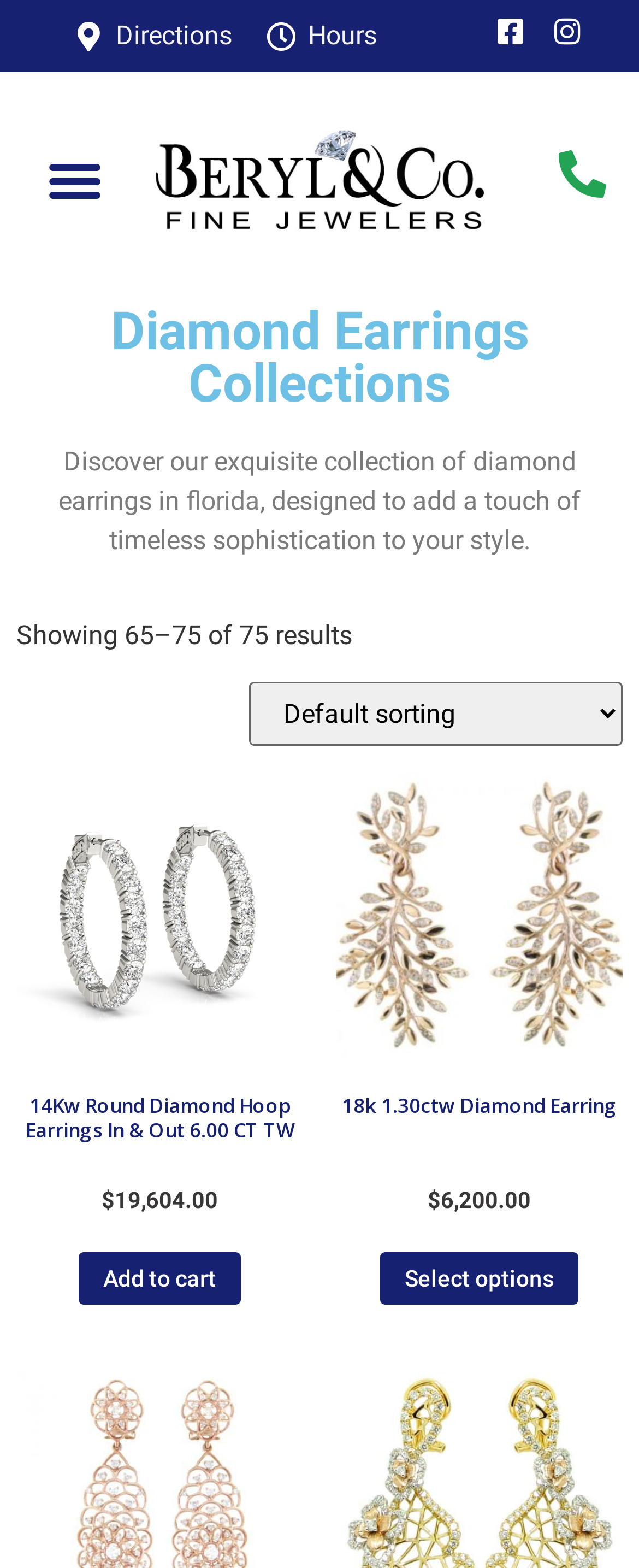Kindly determine the bounding box coordinates of the area that needs to be clicked to fulfill this instruction: "Change the 'Shop order' filter".

[0.39, 0.435, 0.974, 0.476]